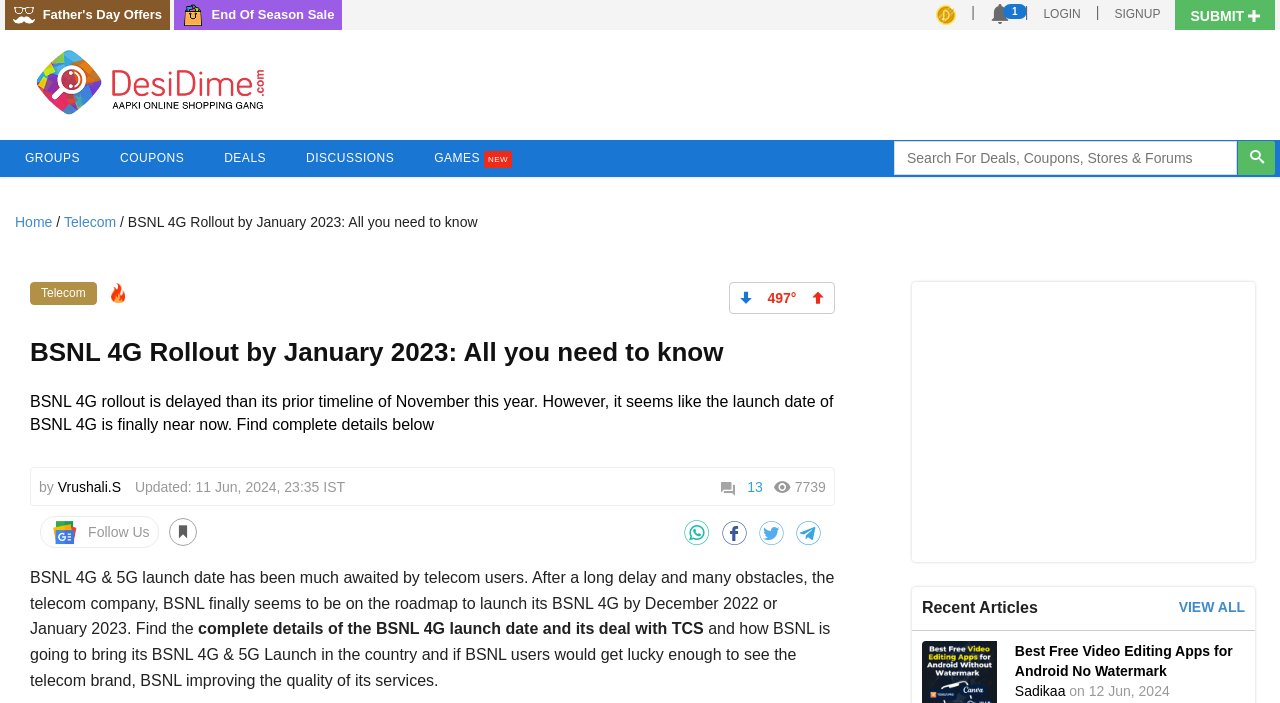Give a one-word or one-phrase response to the question:
What is the name of the author of the article?

Vrushali.S